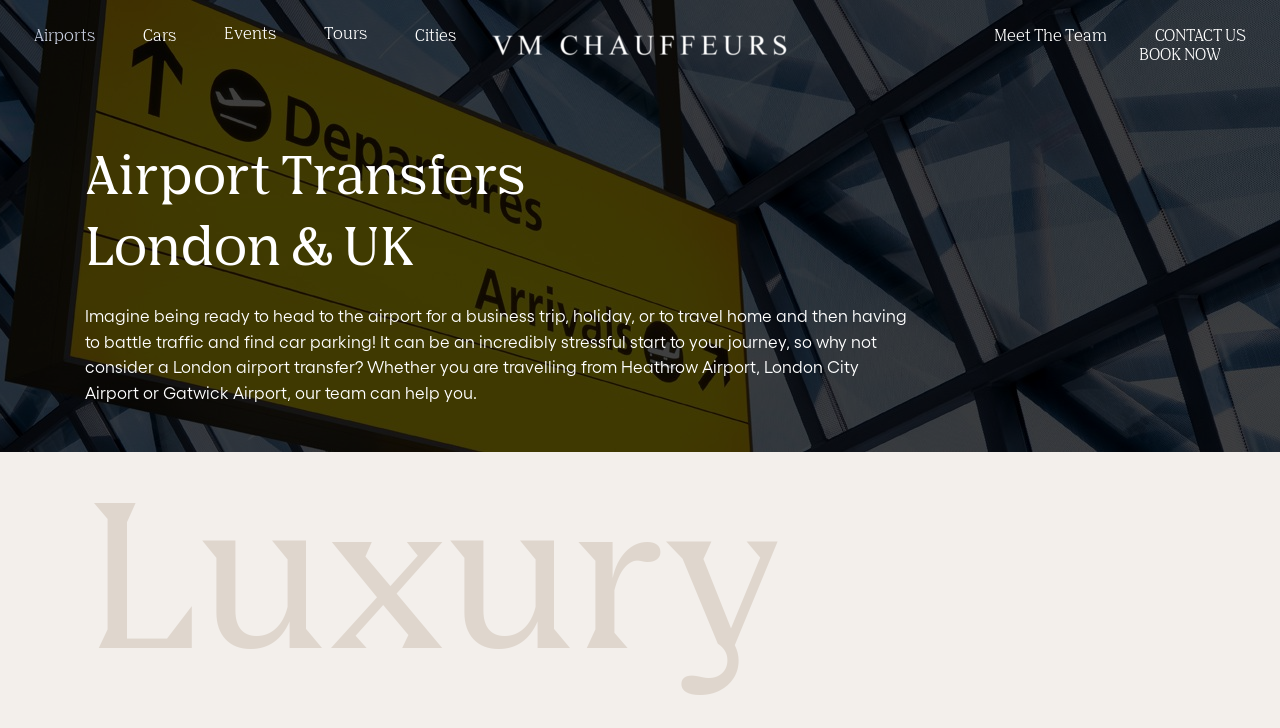Please provide a brief answer to the question using only one word or phrase: 
What is the company name?

Van Marle